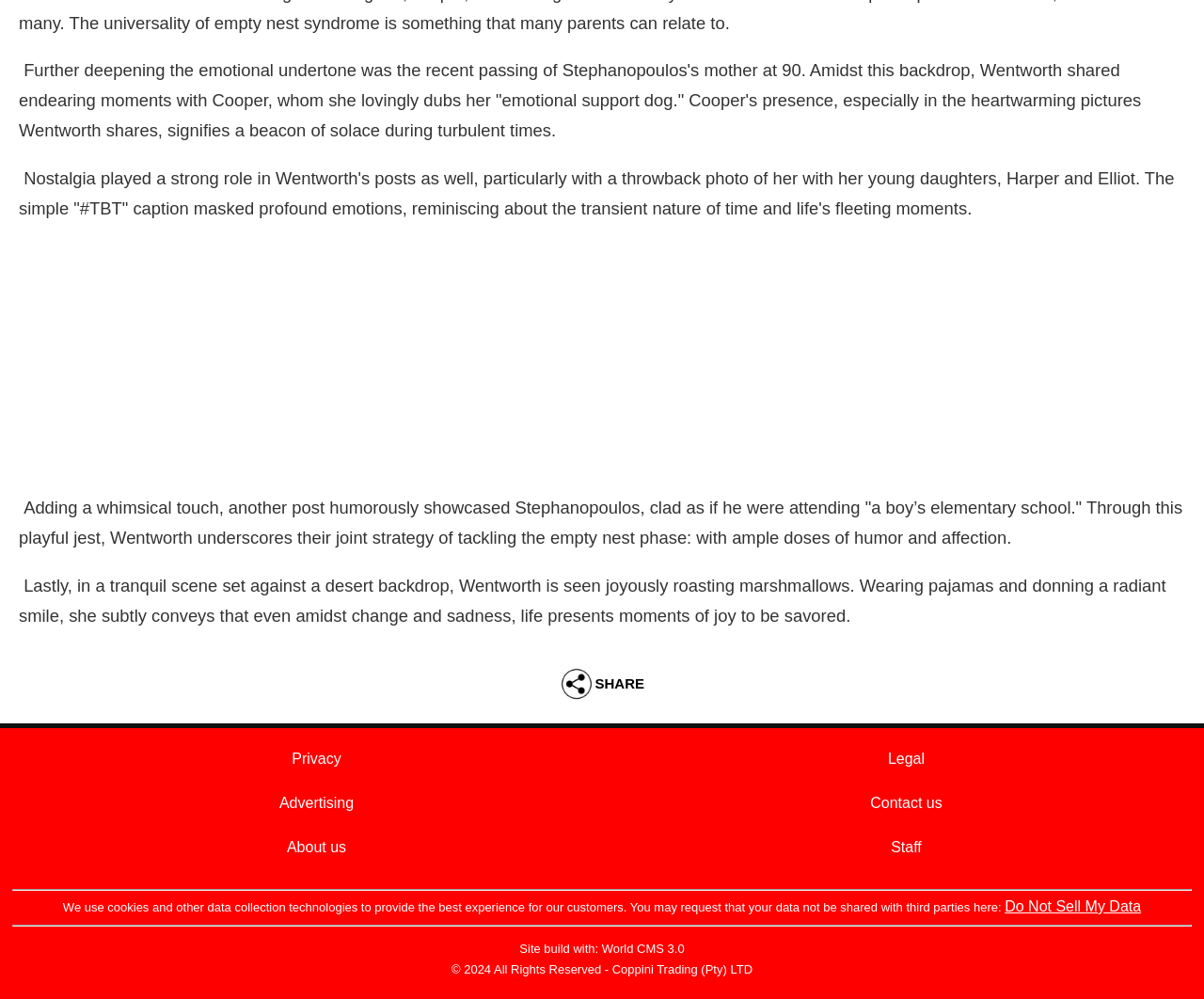Identify the bounding box coordinates of the part that should be clicked to carry out this instruction: "Click on 'SHARE'".

[0.494, 0.676, 0.535, 0.692]